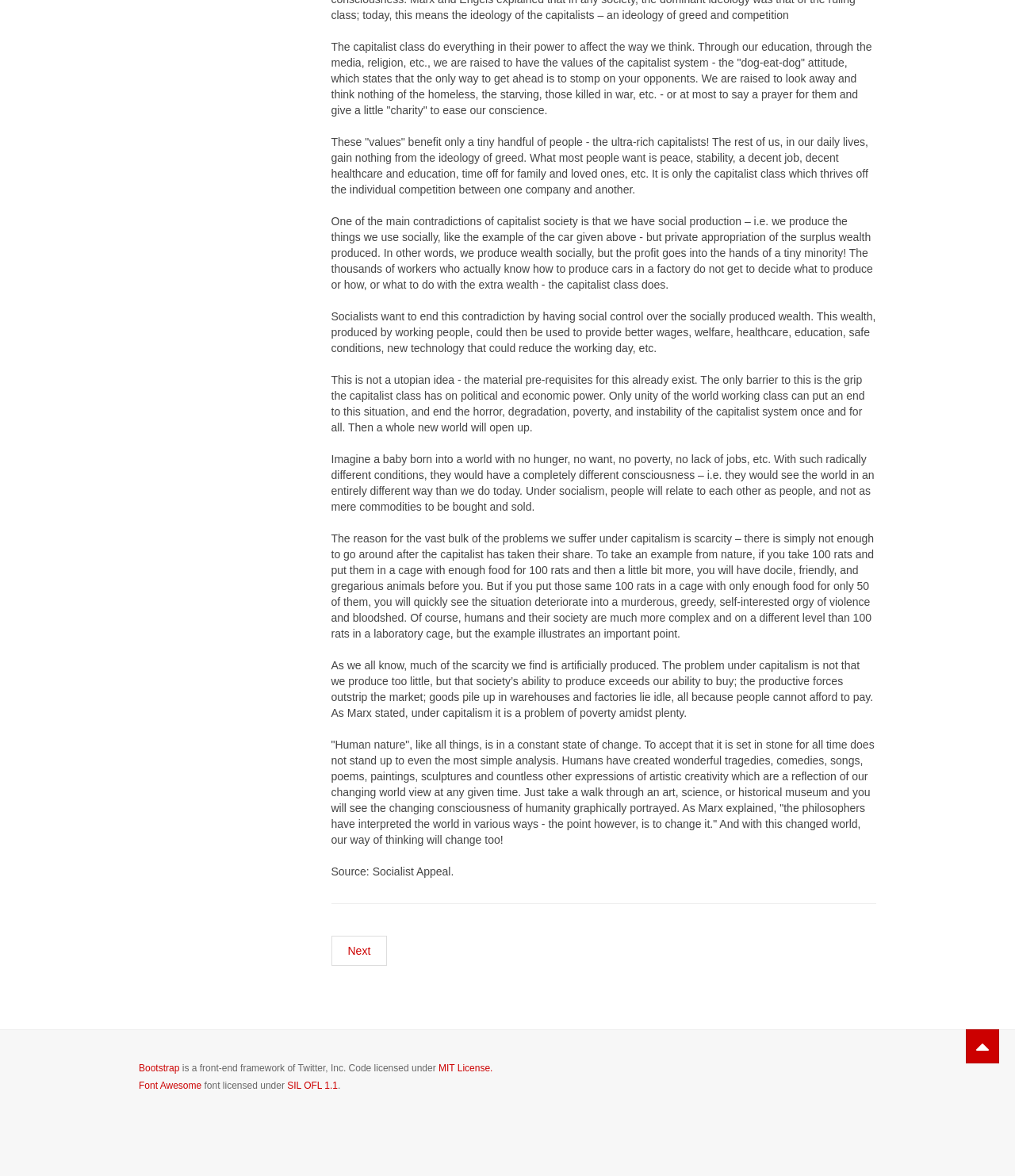Identify and provide the bounding box coordinates of the UI element described: "MIT License.". The coordinates should be formatted as [left, top, right, bottom], with each number being a float between 0 and 1.

[0.432, 0.904, 0.486, 0.913]